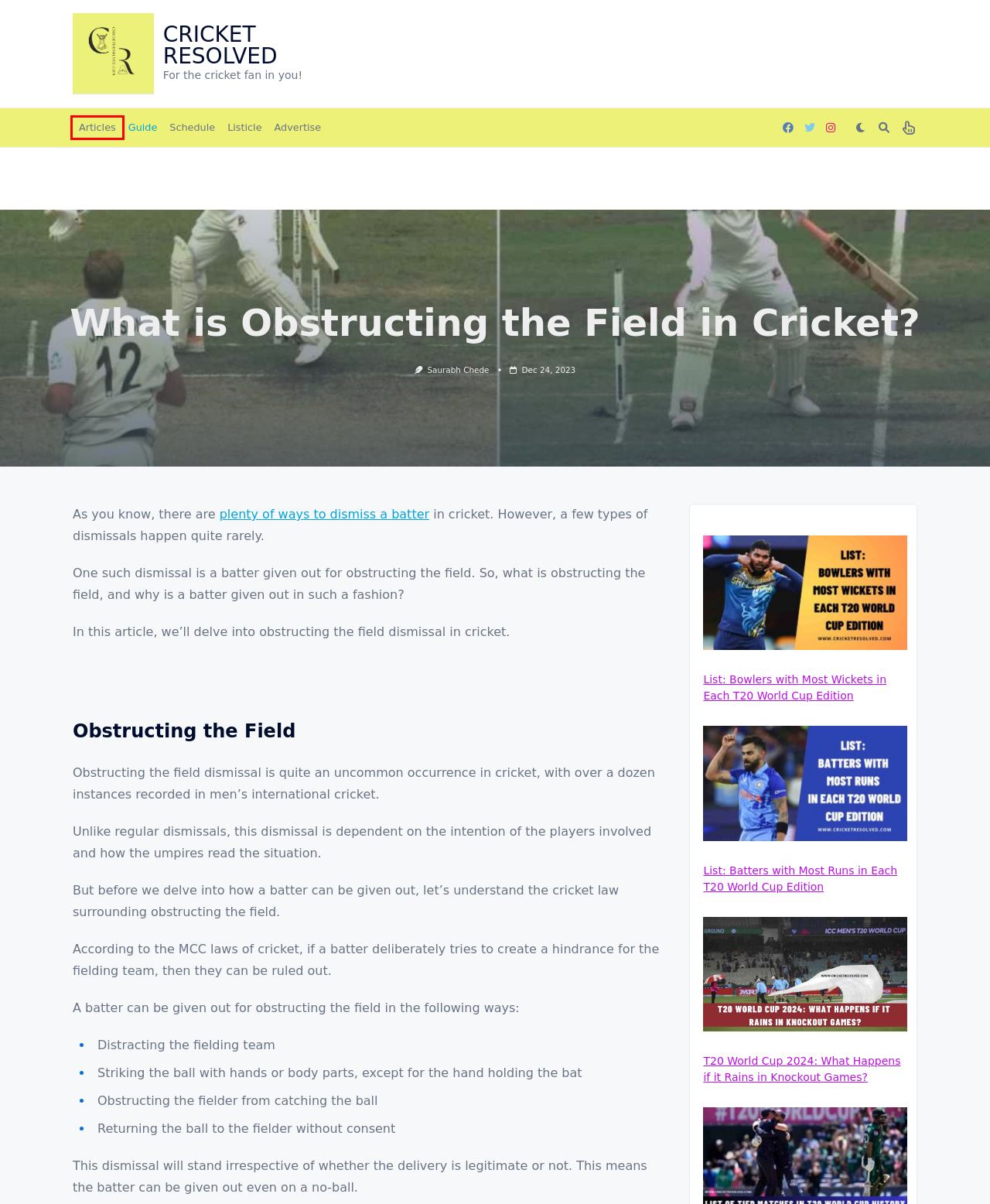Examine the screenshot of the webpage, which has a red bounding box around a UI element. Select the webpage description that best fits the new webpage after the element inside the red bounding box is clicked. Here are the choices:
A. Listicle Archives - Cricket Resolved
B. T20 World Cup 2024: What Happens if it Rains in Knockout Games? - Cricket Resolved
C. Guide Archives - Cricket Resolved
D. List: Bowlers with Most Wickets in Each T20 World Cup Edition - Cricket Resolved
E. 10 Types of Dismissals in Cricket: A Guide - Cricket Resolved
F. Let's Collaborate - Cricket Resolved
G. Articles Archives - Cricket Resolved
H. List: Batters with Most Runs in Each T20 World Cup Edition - Cricket Resolved

G